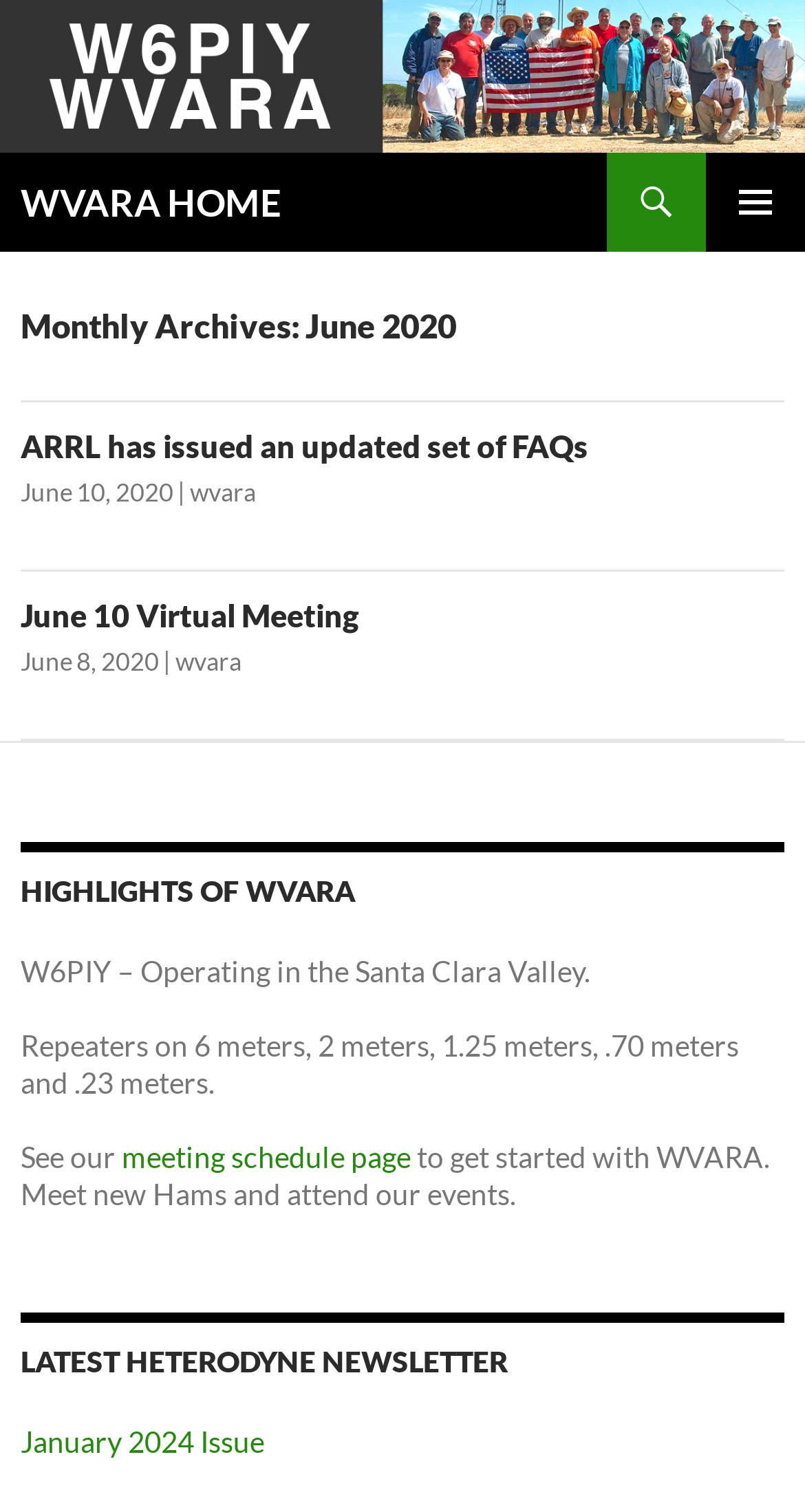Identify the coordinates of the bounding box for the element that must be clicked to accomplish the instruction: "open primary menu".

[0.877, 0.101, 1.0, 0.167]